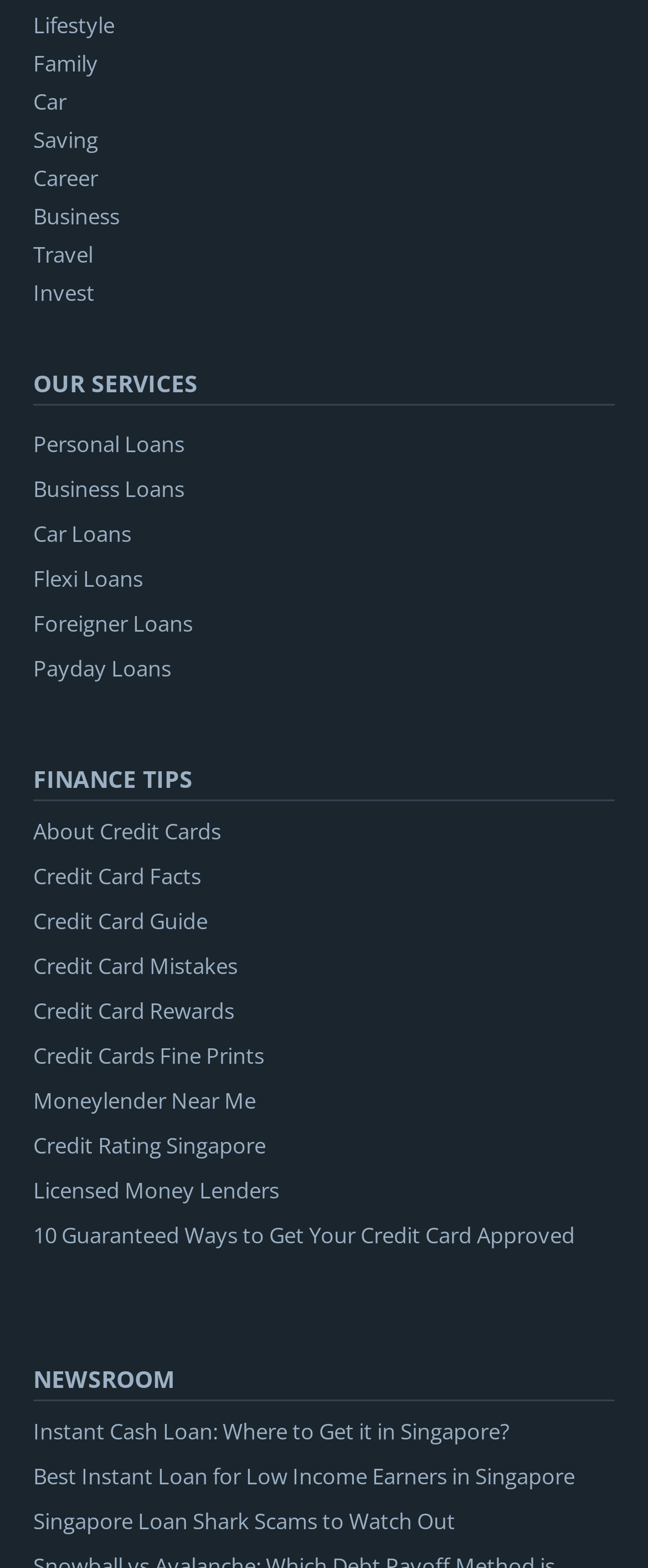Please identify the bounding box coordinates of where to click in order to follow the instruction: "Explore Newsroom".

[0.051, 0.872, 0.949, 0.887]